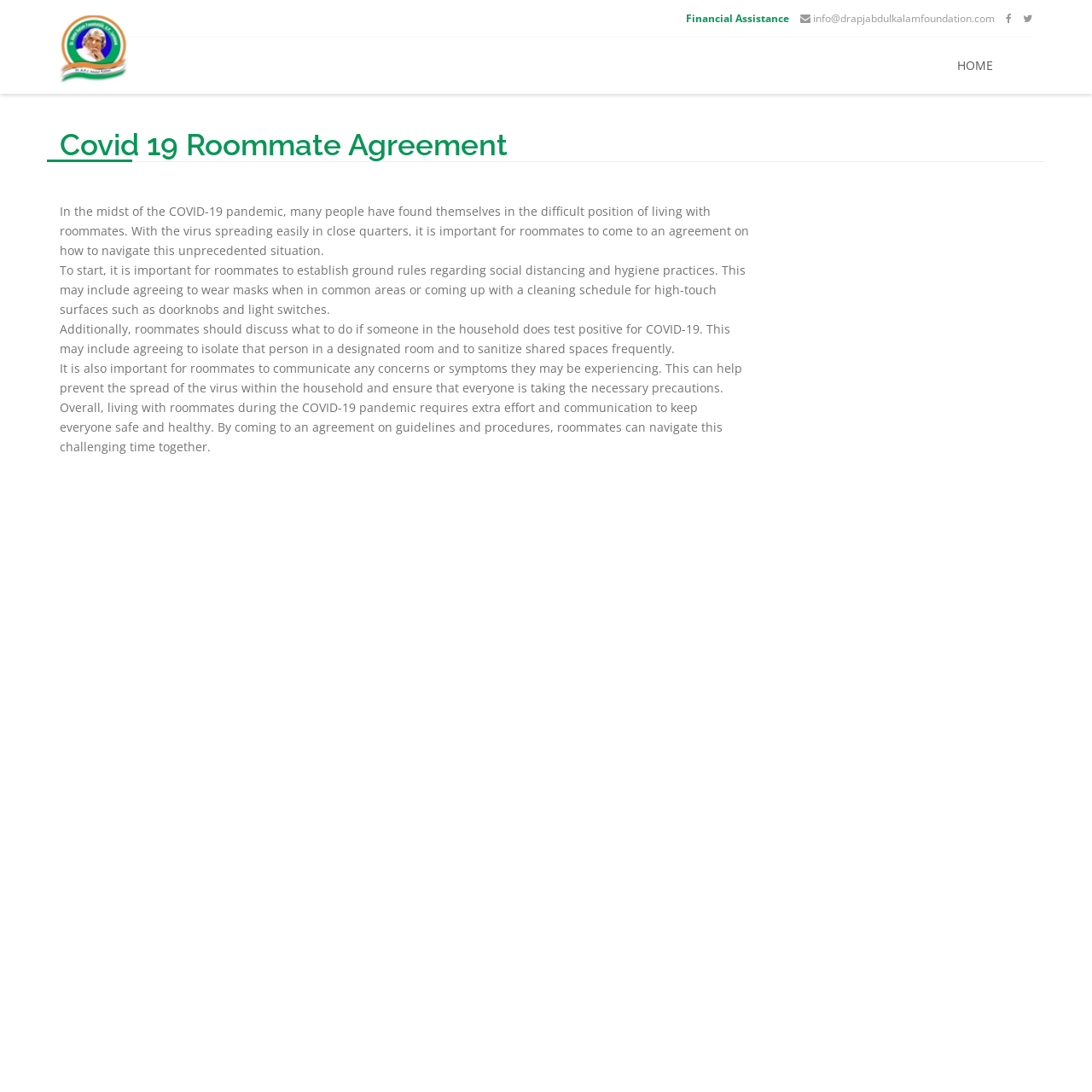Give a concise answer using only one word or phrase for this question:
What is the topic of the webpage?

Covid 19 Roommate Agreement